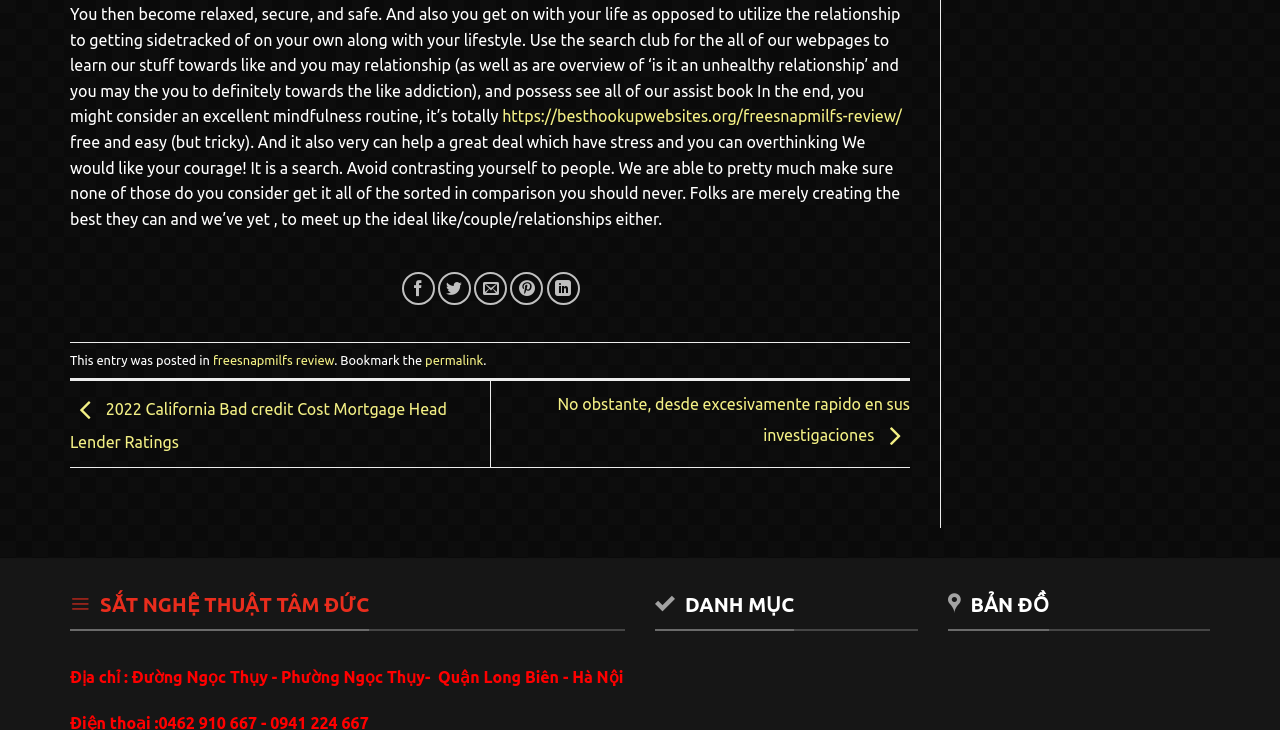Can you identify the bounding box coordinates of the clickable region needed to carry out this instruction: 'View the webpage about DANH MỤC'? The coordinates should be four float numbers within the range of 0 to 1, stated as [left, top, right, bottom].

[0.512, 0.807, 0.717, 0.864]